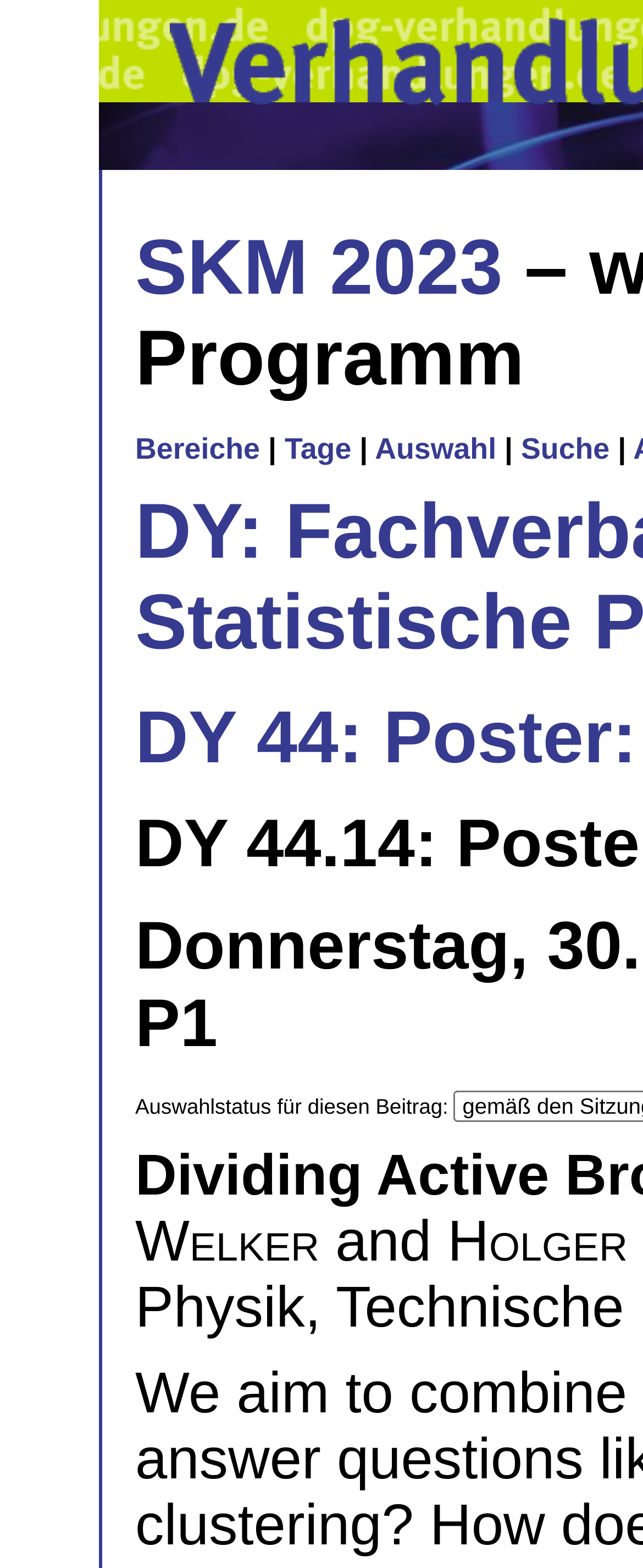Locate the UI element that matches the description Tage in the webpage screenshot. Return the bounding box coordinates in the format (top-left x, top-left y, bottom-right x, bottom-right y), with values ranging from 0 to 1.

[0.443, 0.276, 0.546, 0.297]